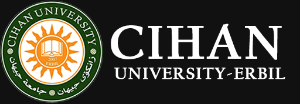What is the font style of the university's name?
Based on the content of the image, thoroughly explain and answer the question.

The university's name, 'CIHAN', is prominently featured in bold, capital letters, which contributes to the logo's professional appearance and makes it easily recognizable.